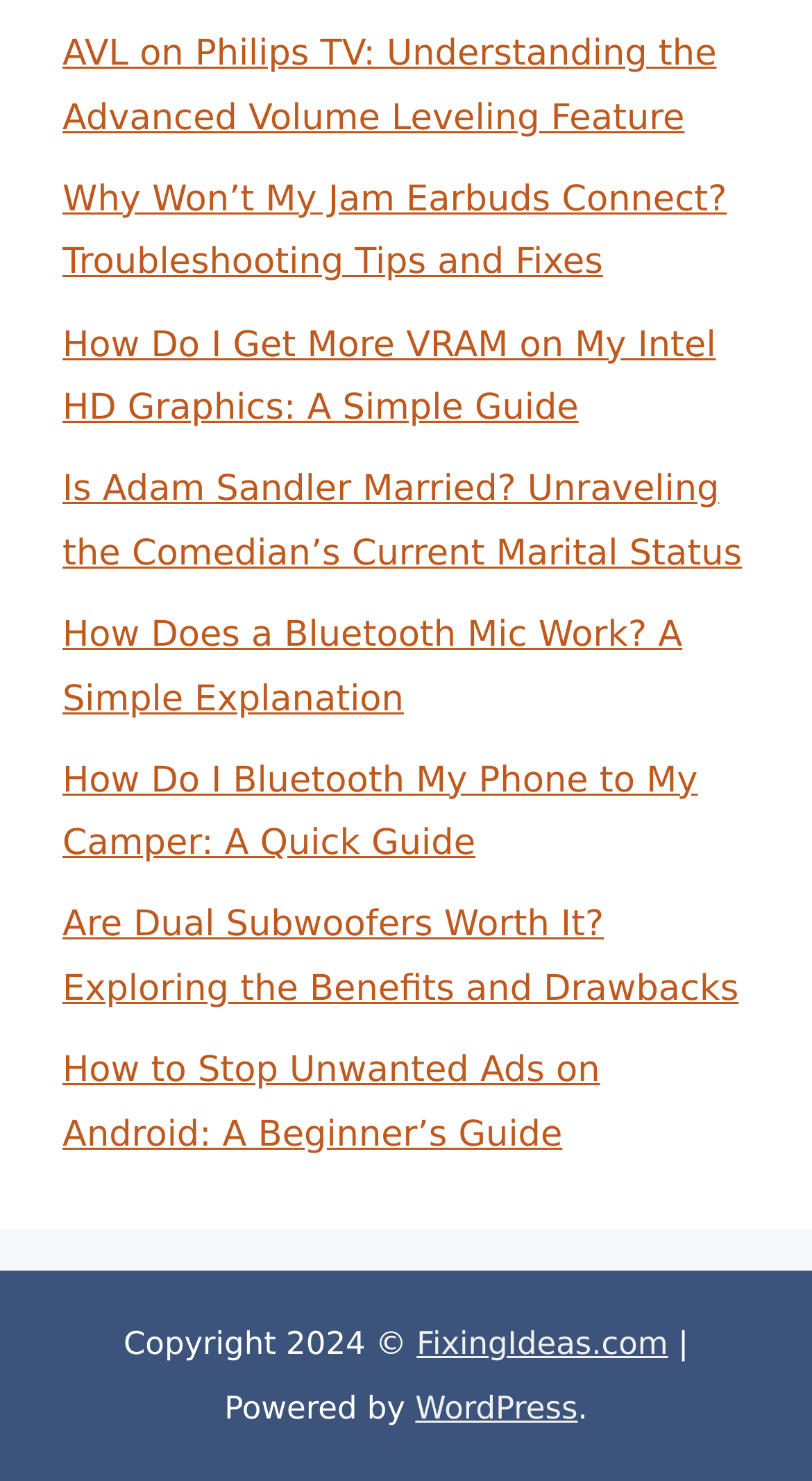Identify the bounding box coordinates of the element that should be clicked to fulfill this task: "Stop unwanted ads on Android". The coordinates should be provided as four float numbers between 0 and 1, i.e., [left, top, right, bottom].

[0.077, 0.709, 0.739, 0.78]